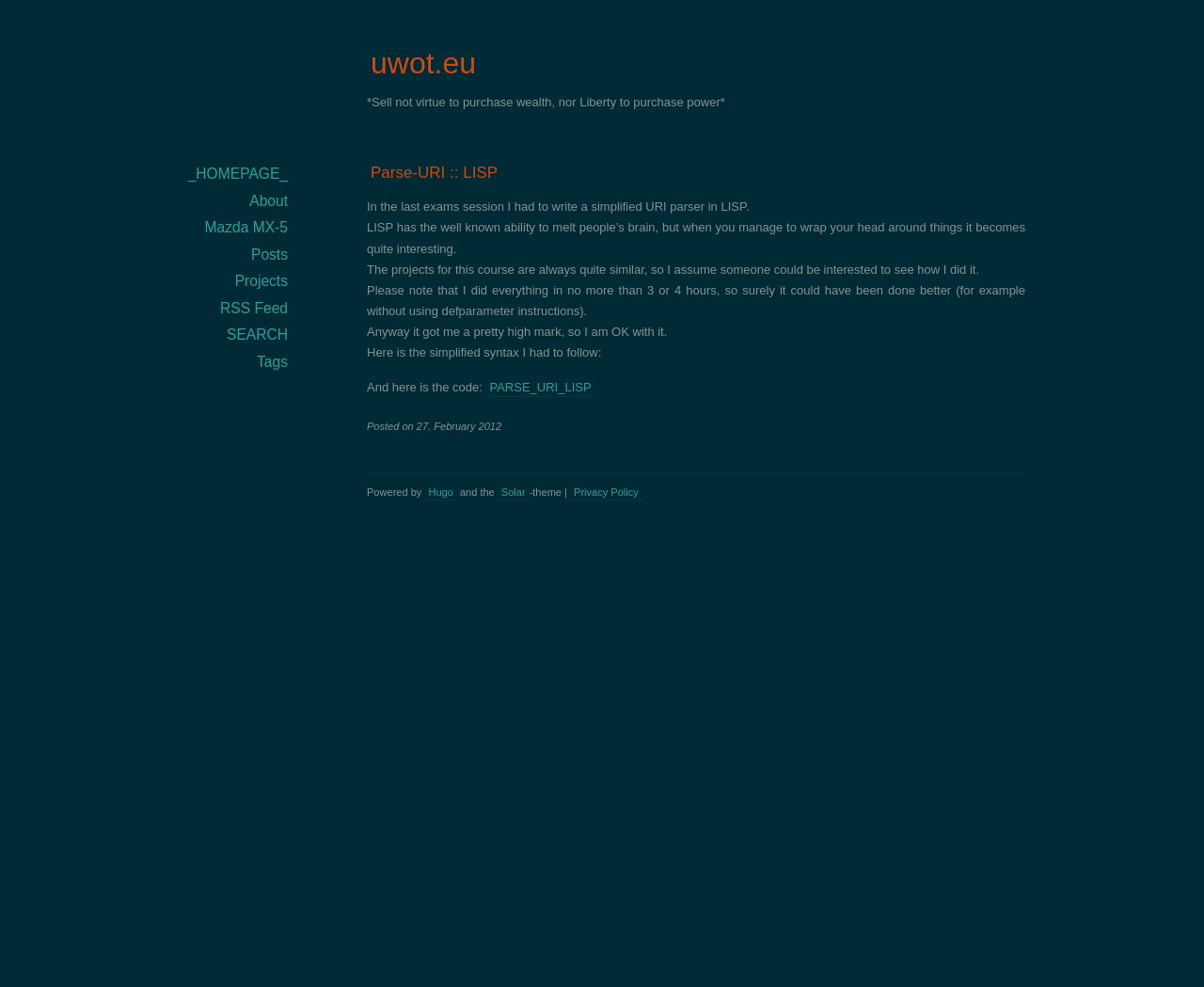Provide a thorough summary of the webpage.

The webpage is titled "Parse-URI :: LISP" and has a heading "uwot.eu" at the top left corner. Below the heading is a quote "*Sell not virtue to purchase wealth, nor Liberty to purchase power*". 

On the top left side, there are several links, including "_HOMEPAGE_", "About", "Mazda MX-5", "Posts", "Projects", "RSS Feed", "SEARCH", and "Tags", arranged vertically.

The main content of the webpage is an article about a simplified URI parser written in LISP. The article has a heading "Parse-URI :: LISP" and is divided into several paragraphs. The first paragraph explains that the author had to write a simplified URI parser in LISP for an exam. The following paragraphs describe the author's experience with LISP, mentioning that it can be challenging but interesting once understood. 

The article also mentions that the project was completed within a short time frame and could have been done better. The author shares the simplified syntax they had to follow and provides the code for the parser. The code is linked as "PARSE_URI_LISP".

At the bottom of the article, there is a posting date "27. February 2012". 

Finally, at the very bottom of the webpage, there is a footer section that mentions the webpage is "Powered by Hugo and the Solar-theme" and provides a link to the "Privacy Policy".